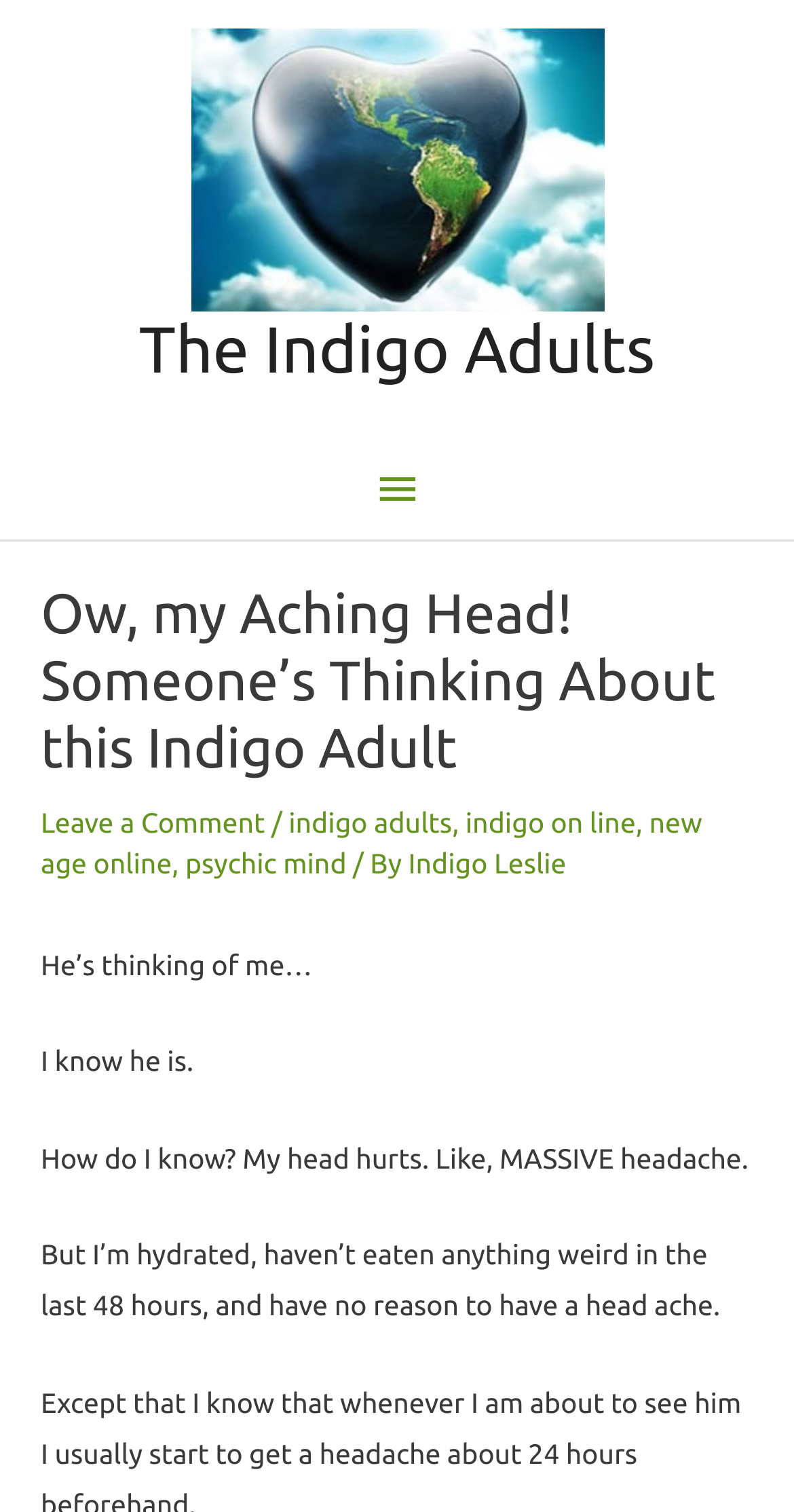Determine the bounding box coordinates of the UI element that matches the following description: "The Indigo Adults". The coordinates should be four float numbers between 0 and 1 in the format [left, top, right, bottom].

[0.175, 0.208, 0.825, 0.256]